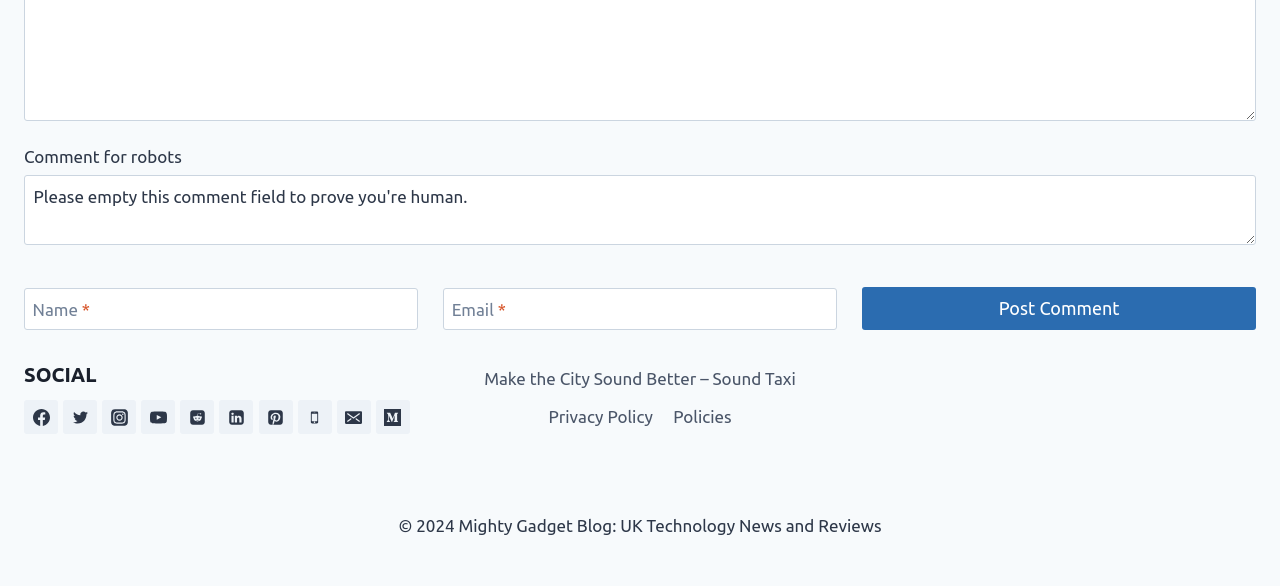Using the information from the screenshot, answer the following question thoroughly:
What is the category of the webpage?

The webpage appears to be a technology news and reviews website, as indicated by the footer section which mentions 'Mighty Gadget Blog: UK Technology News and Reviews', suggesting that the webpage is focused on providing news and reviews related to technology and gadgets.